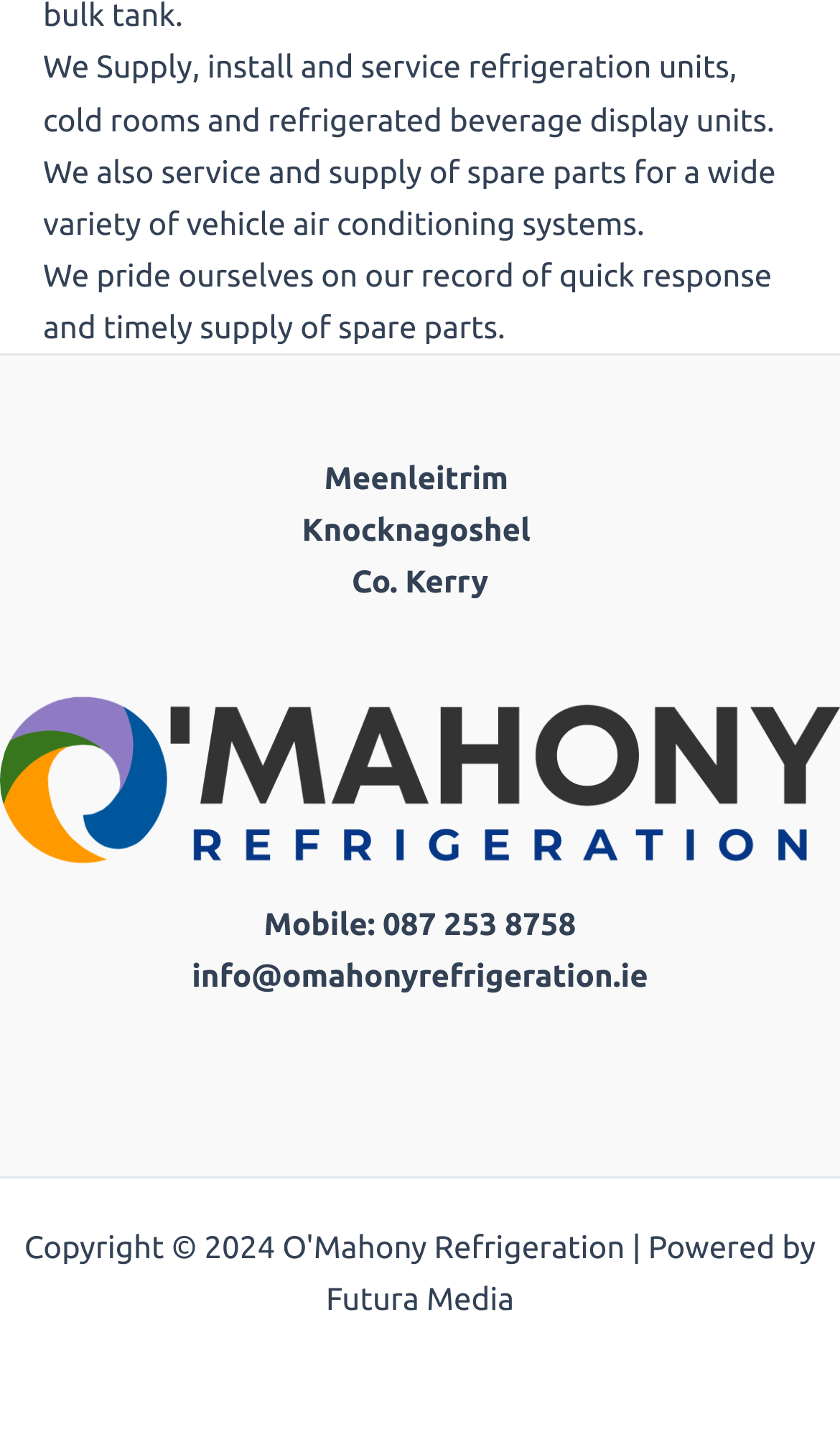Highlight the bounding box of the UI element that corresponds to this description: "info@omahonyrefrigeration.ie".

[0.228, 0.666, 0.772, 0.691]